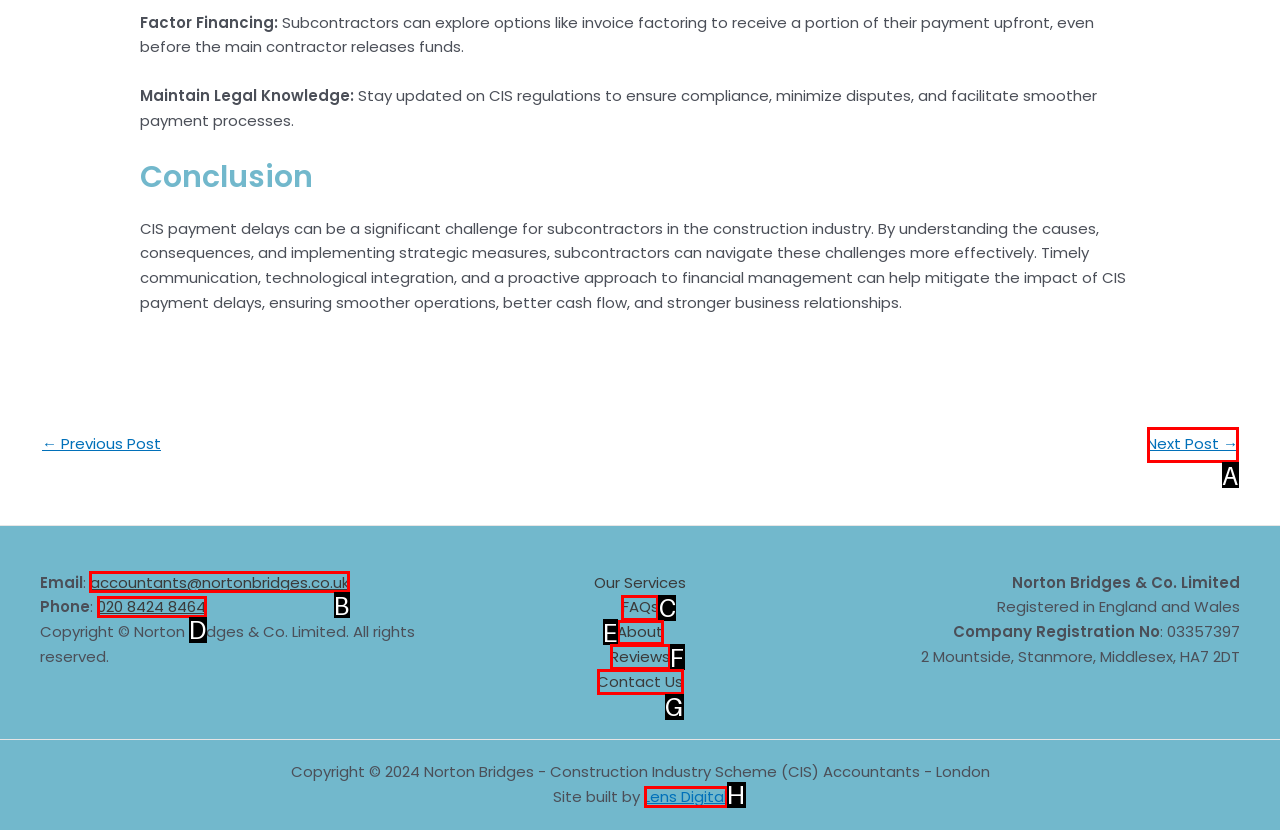For the instruction: Click on APPLY NOW, determine the appropriate UI element to click from the given options. Respond with the letter corresponding to the correct choice.

None